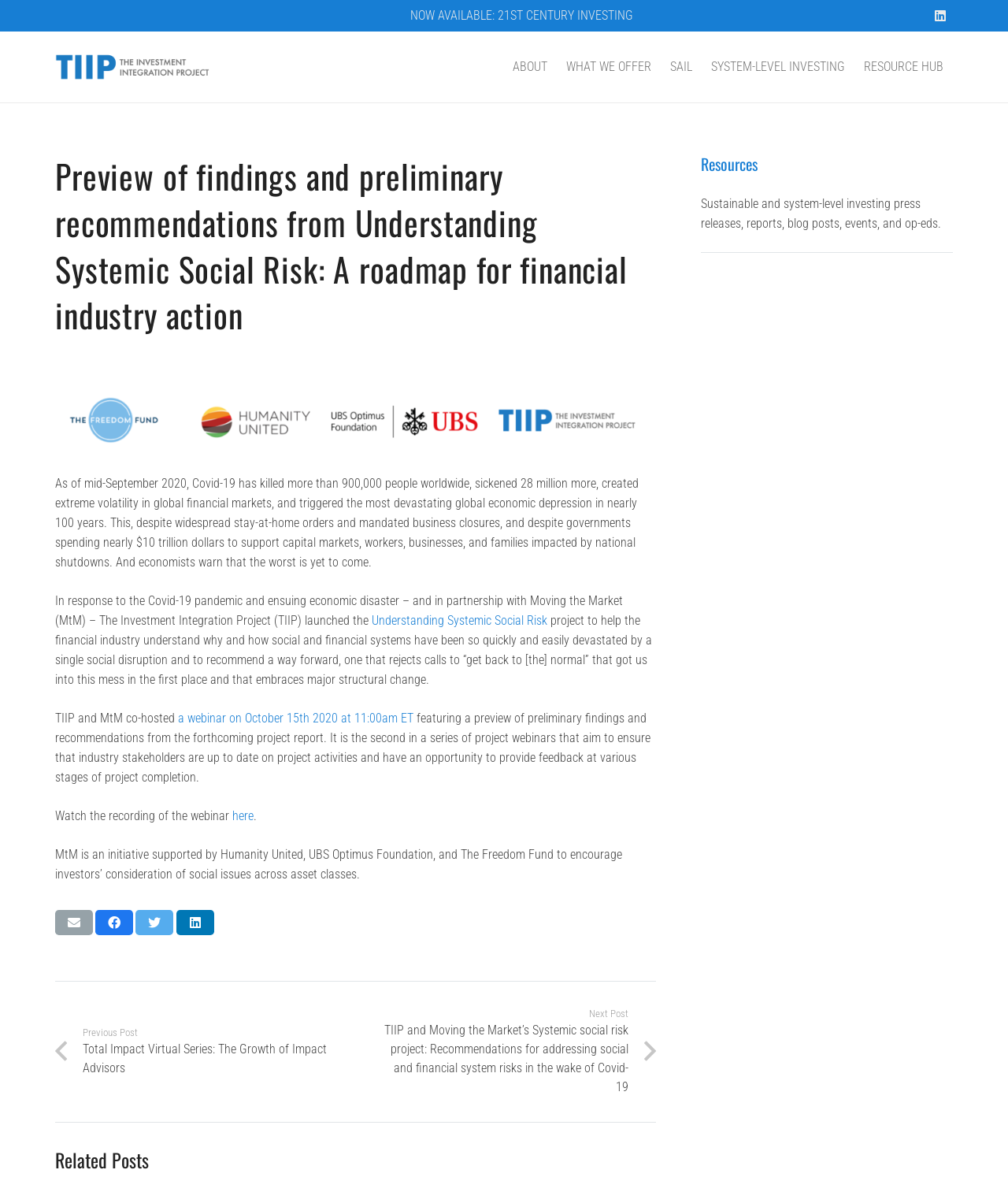What is the title of the related post mentioned below the main content?
Identify the answer in the screenshot and reply with a single word or phrase.

TIIP and Moving the Market’s Systemic social risk project